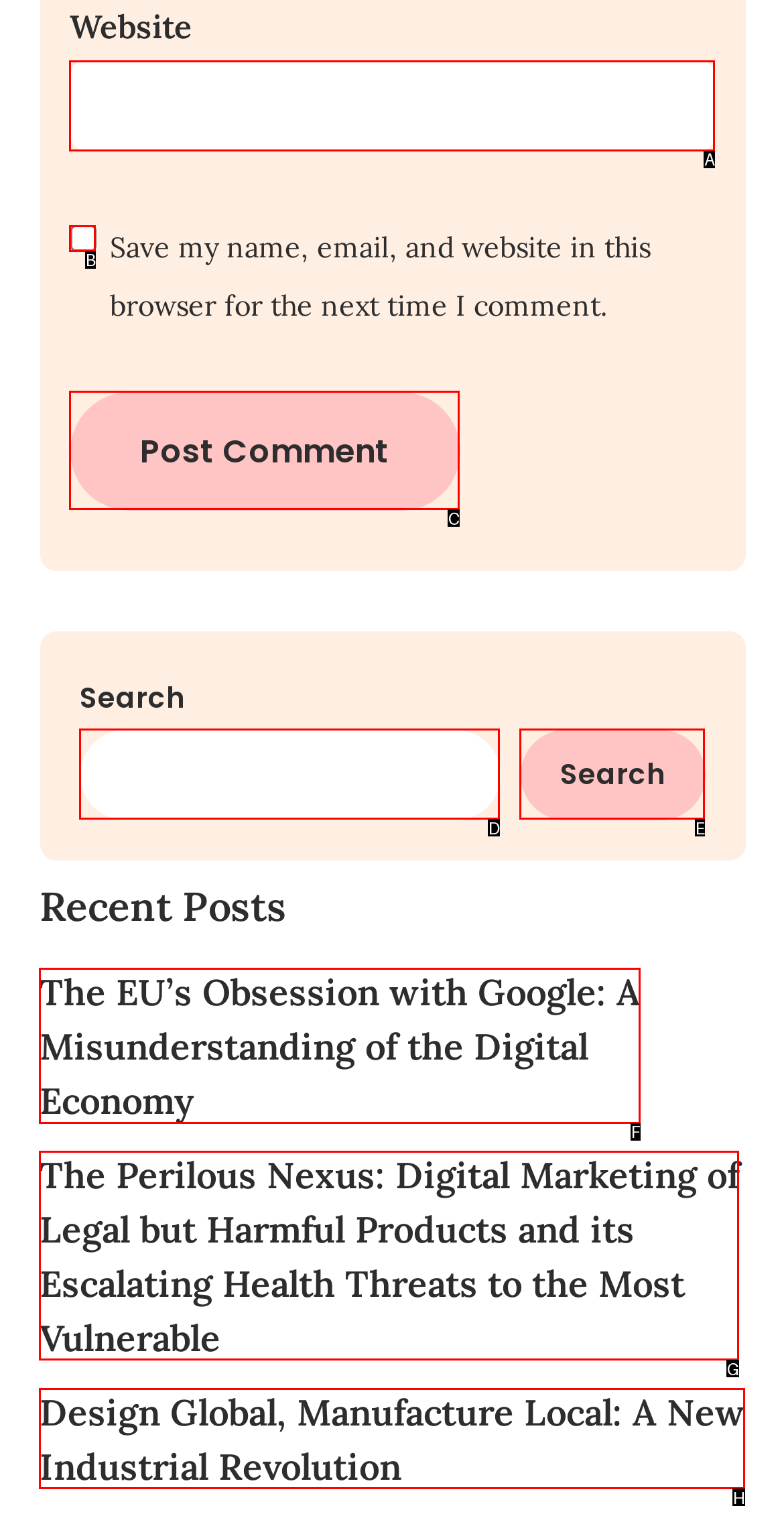For the given instruction: read the recent post about Google, determine which boxed UI element should be clicked. Answer with the letter of the corresponding option directly.

F